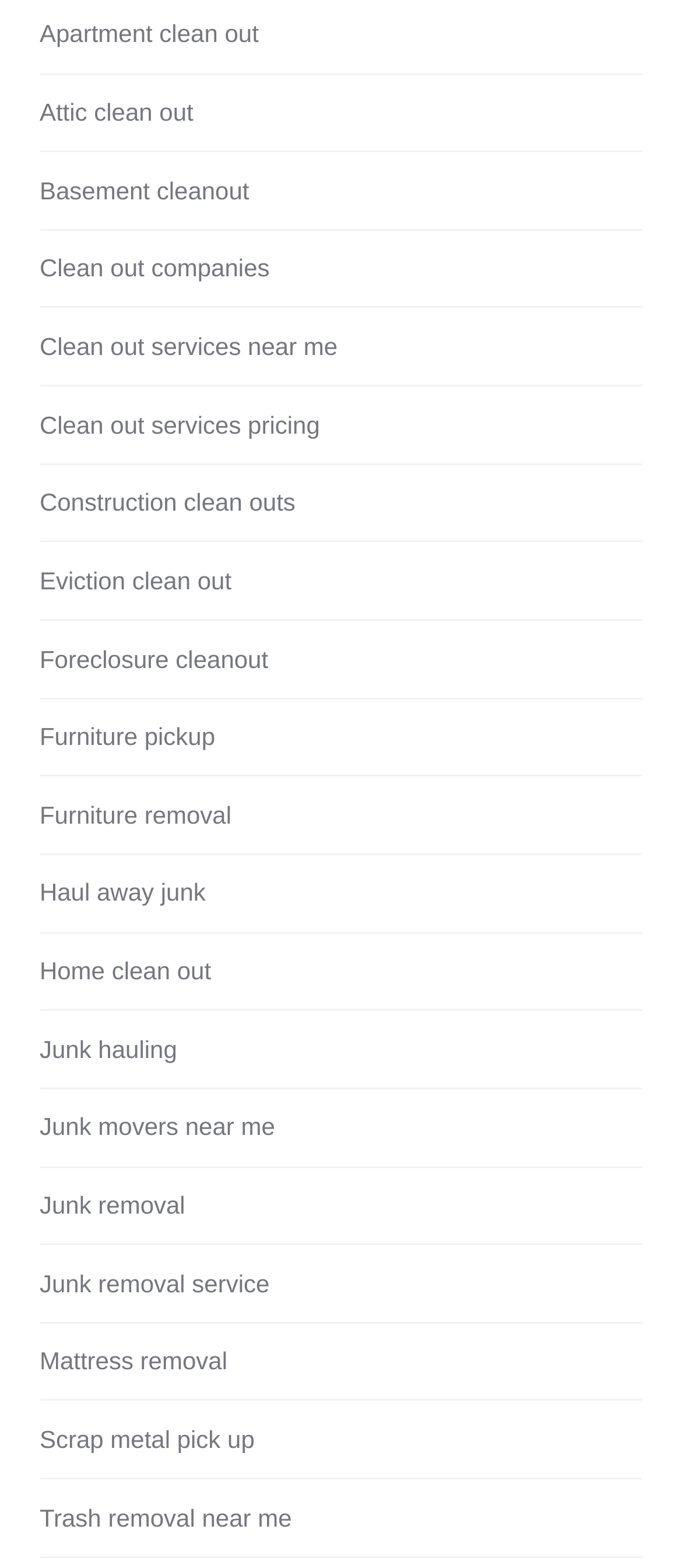Identify the bounding box coordinates of the HTML element based on this description: "Clean out services near me".

[0.058, 0.209, 0.495, 0.234]